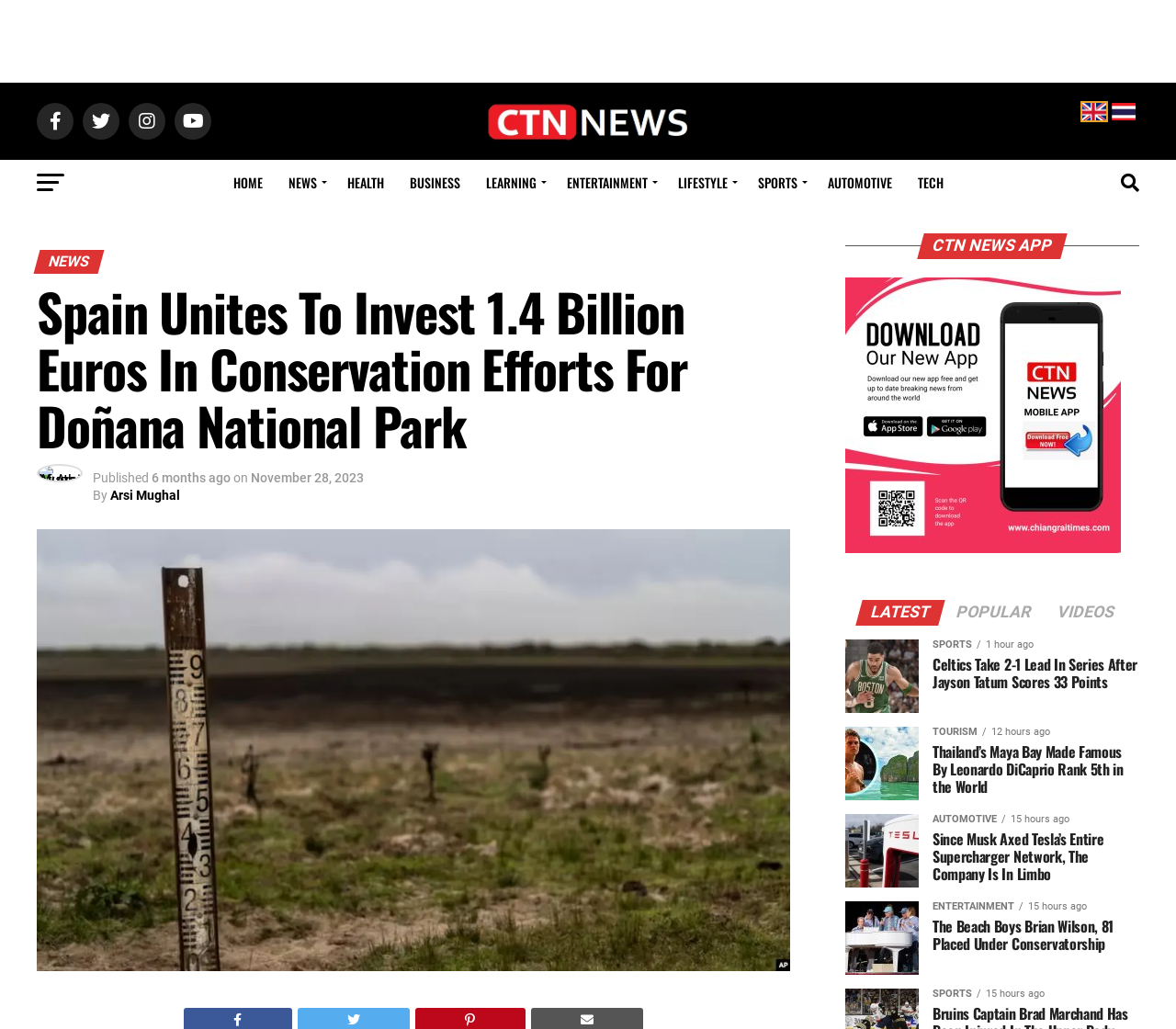Indicate the bounding box coordinates of the element that needs to be clicked to satisfy the following instruction: "Check the latest news". The coordinates should be four float numbers between 0 and 1, i.e., [left, top, right, bottom].

[0.73, 0.589, 0.8, 0.604]